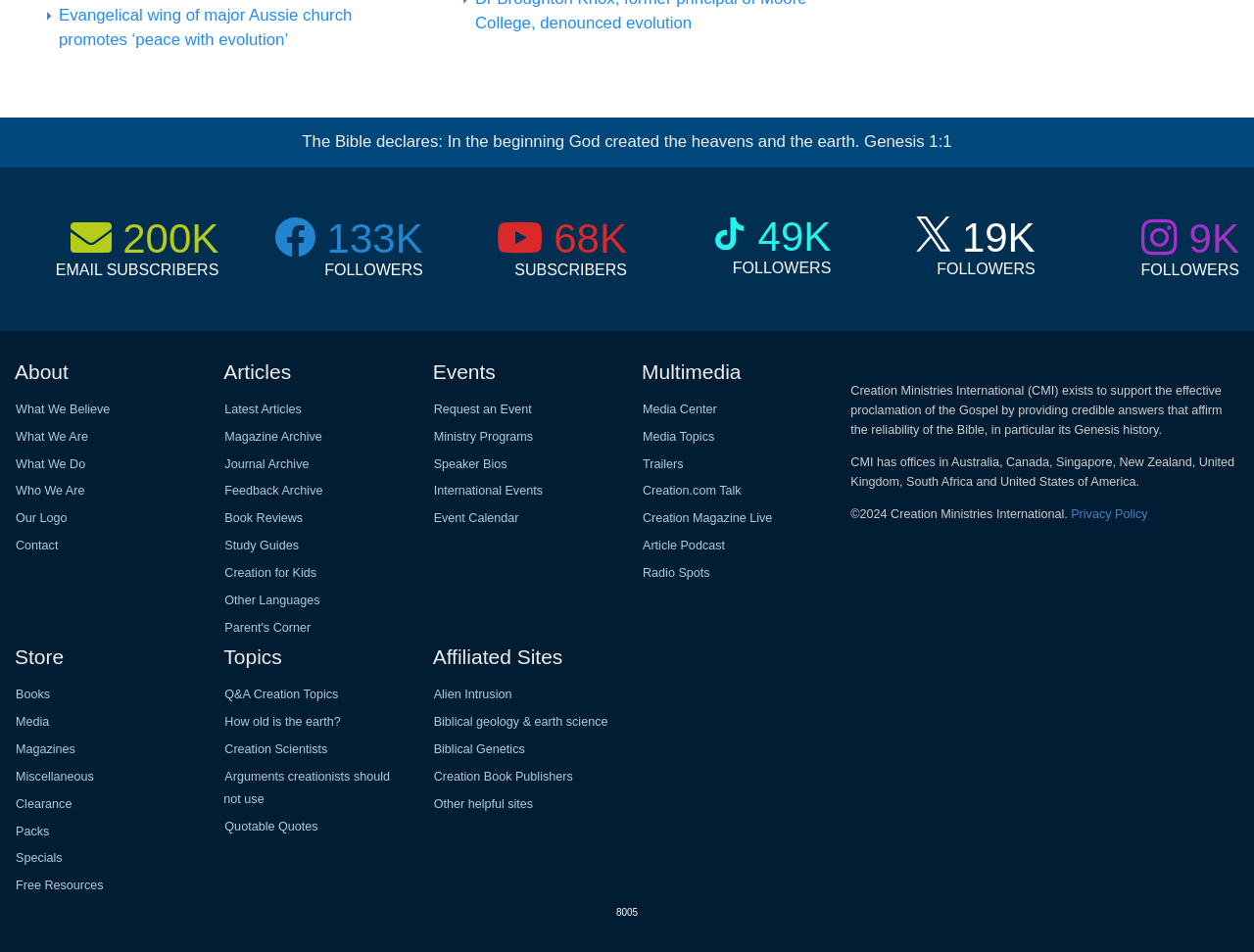Specify the bounding box coordinates of the region I need to click to perform the following instruction: "Browse 'Books'". The coordinates must be four float numbers in the range of 0 to 1, i.e., [left, top, right, bottom].

[0.001, 0.723, 0.04, 0.737]